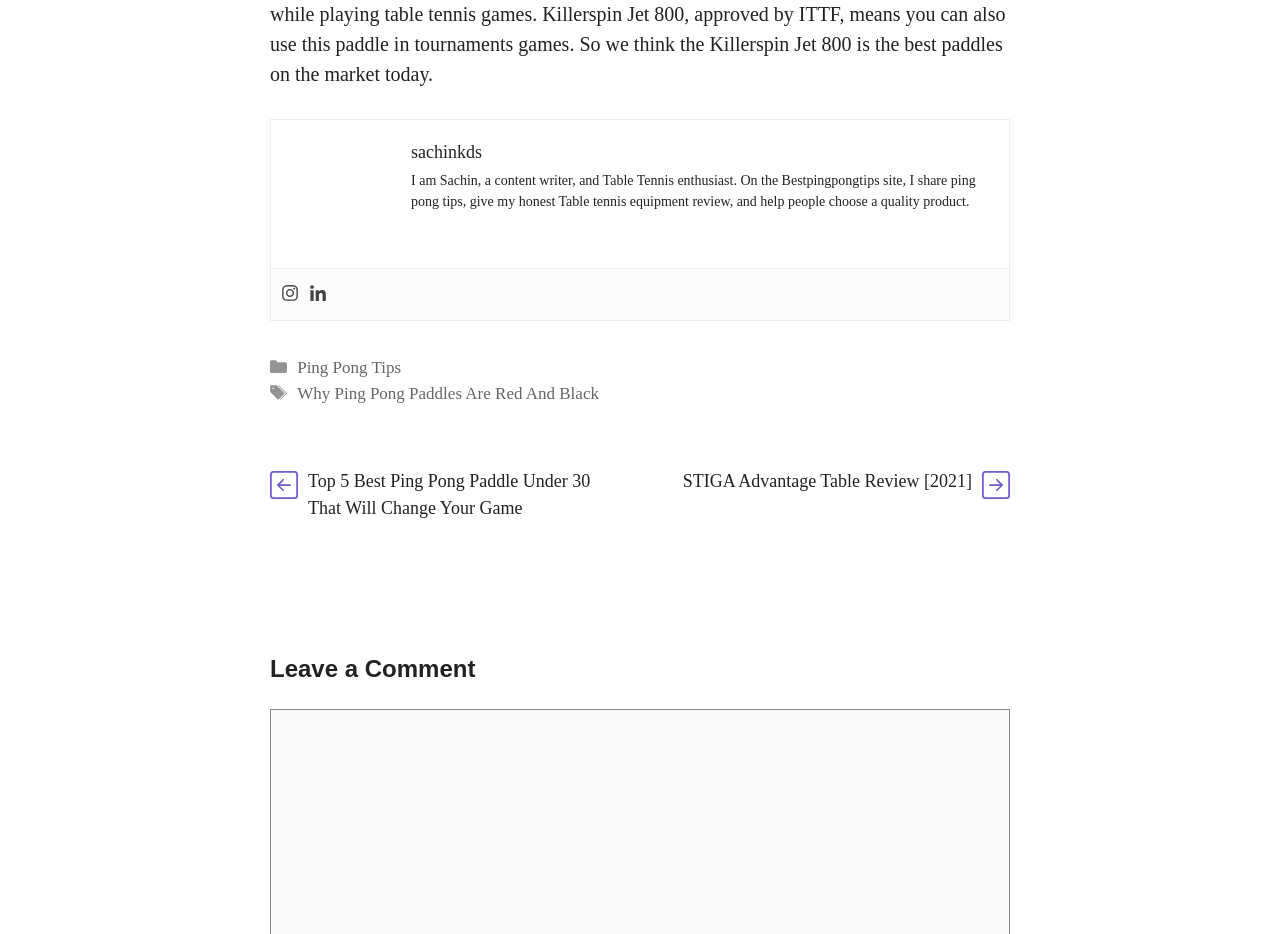Specify the bounding box coordinates of the area to click in order to execute this command: 'leave a comment'. The coordinates should consist of four float numbers ranging from 0 to 1, and should be formatted as [left, top, right, bottom].

[0.211, 0.698, 0.789, 0.738]